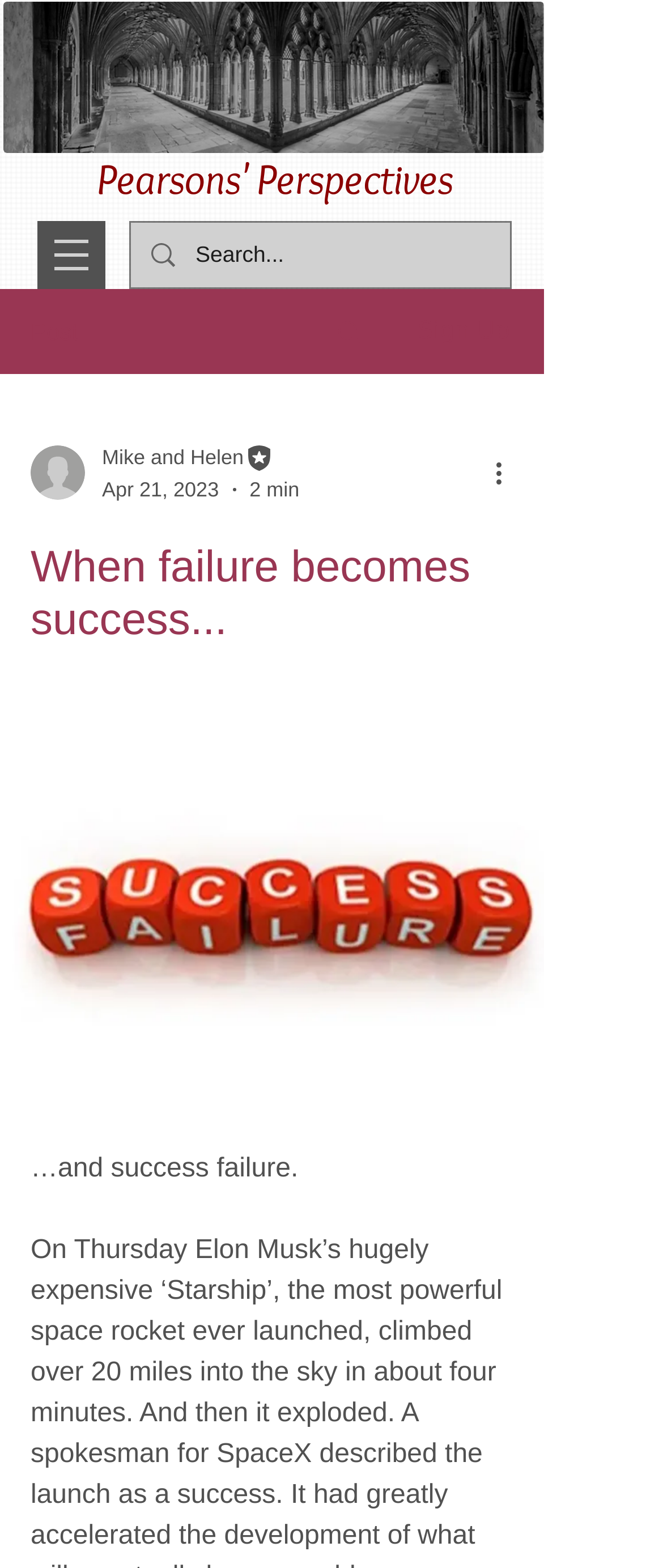What is the name of the section above the search bar?
Please analyze the image and answer the question with as much detail as possible.

I found the name of the section above the search bar by looking at the heading element with the text 'Pearsons' Perspectives'.